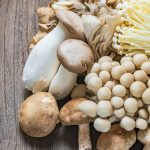Describe every aspect of the image in detail.

This image showcases a beautiful arrangement of various types of mushrooms, all artfully laid out on a rustic wooden surface. Prominent mushroom varieties include the smooth, pale enoki mushrooms with their delicate, long stems, and the round, firm enoki clusters that add a unique texture. Larger mushrooms, such as the sturdy shiitake, feature their characteristic dark brown caps alongside the soft, light-colored oyster mushrooms. The assortment highlights a variety of shapes and sizes, showcasing the natural beauty of these fungi, and their earthy tones complement the wood, making it an inviting and visually appealing display. This image could be representative of a culinary theme, emphasizing the diverse uses of mushrooms in cooking, particularly for recipes focused on healthy eating or unique flavor profiles.